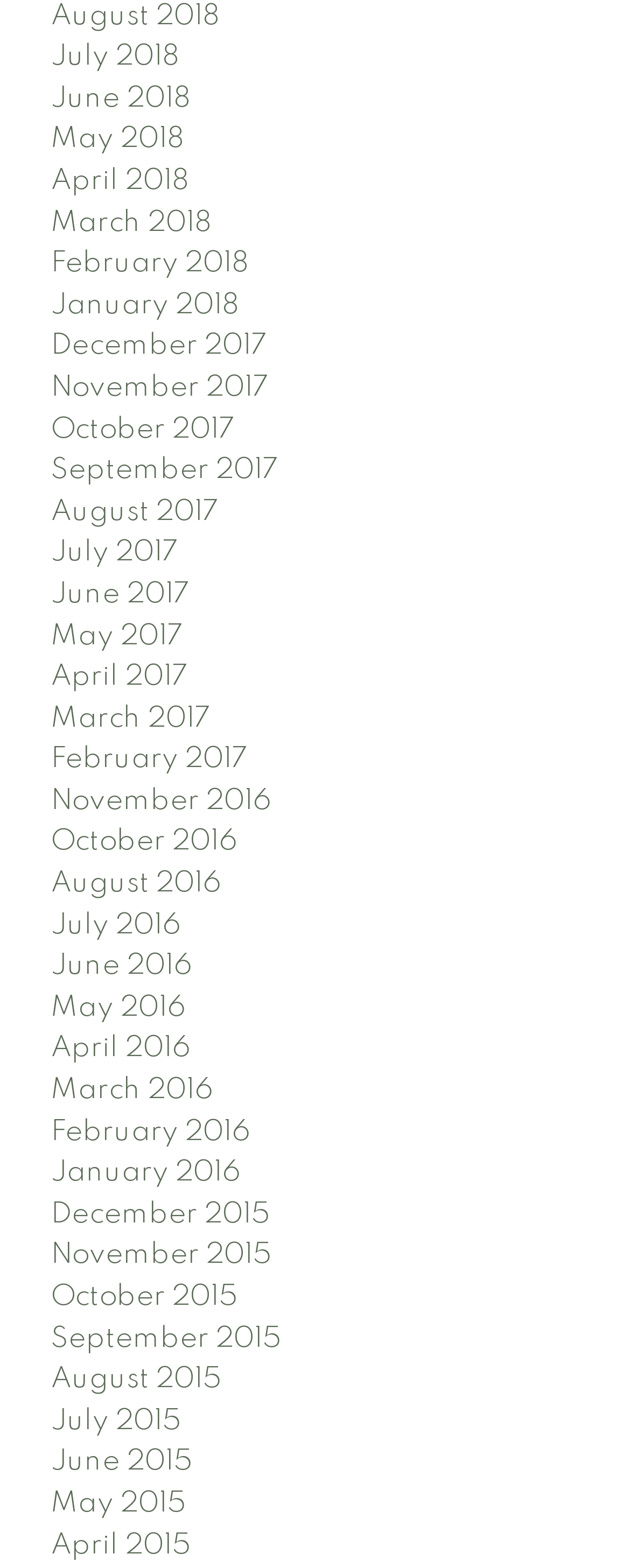Locate the bounding box coordinates of the area that needs to be clicked to fulfill the following instruction: "View August 2018 archives". The coordinates should be in the format of four float numbers between 0 and 1, namely [left, top, right, bottom].

[0.08, 0.001, 0.347, 0.019]